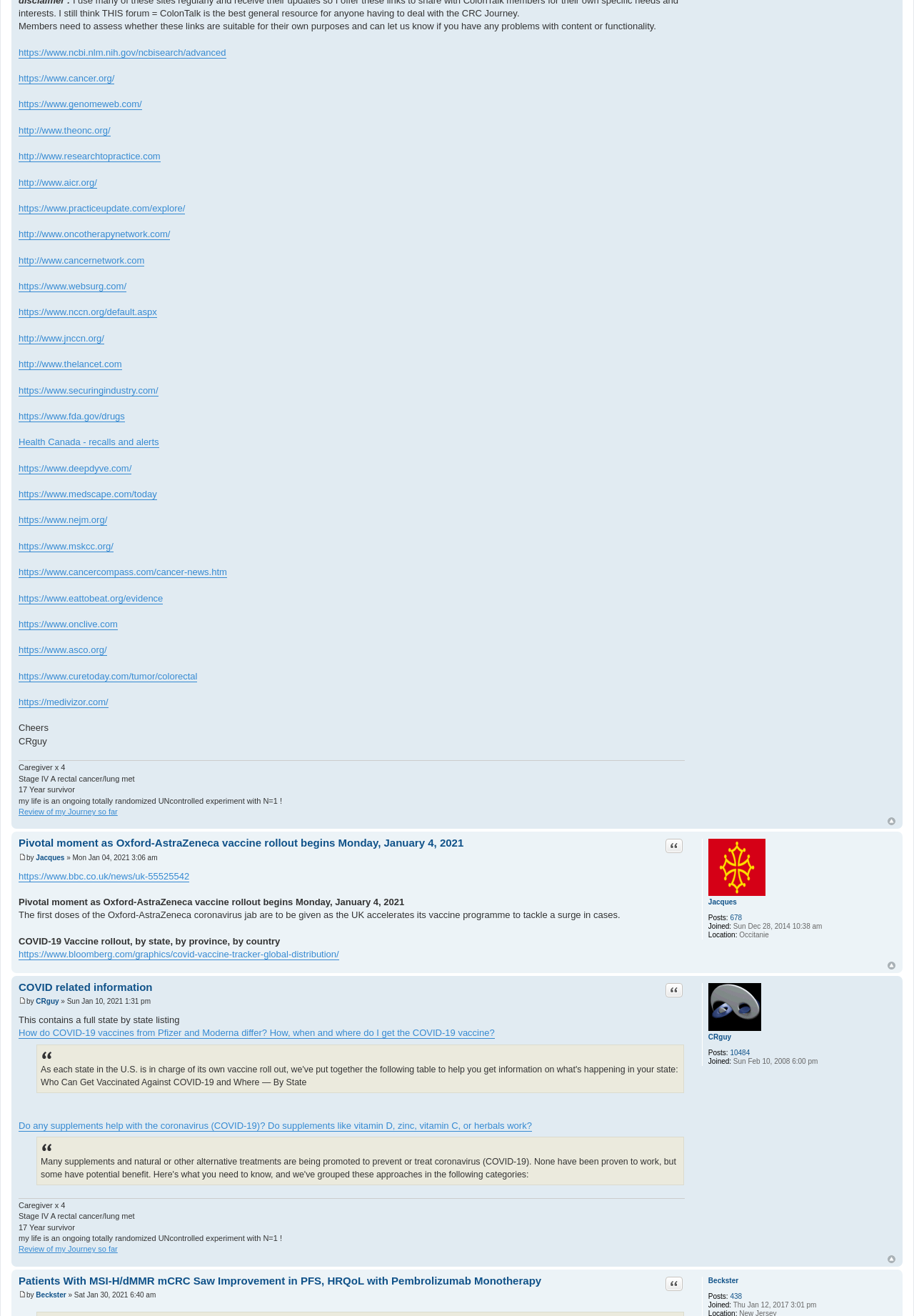What is the location of Jacques?
Using the image provided, answer with just one word or phrase.

Occitanie